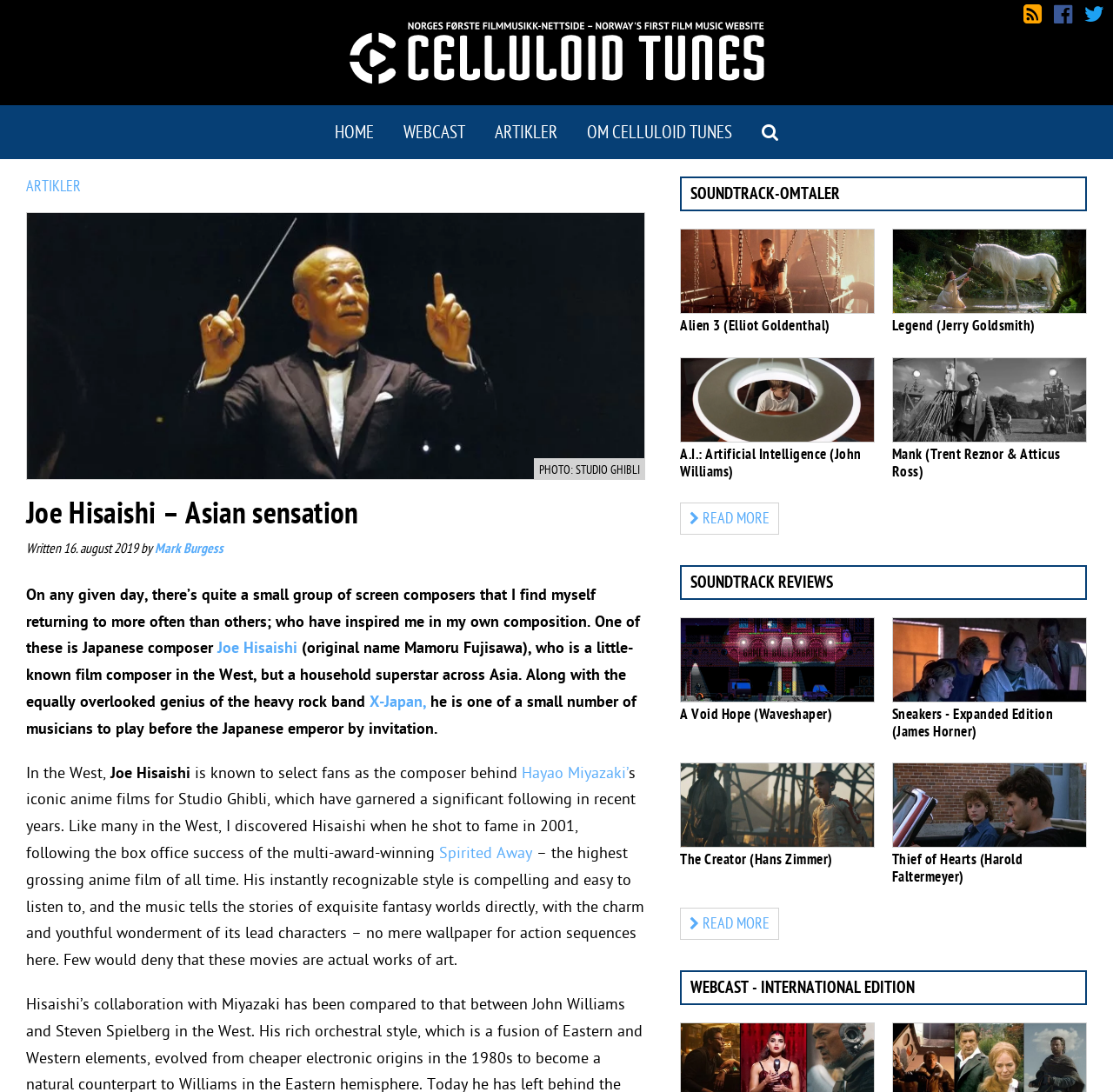Calculate the bounding box coordinates for the UI element based on the following description: "Om Celluloid Tunes". Ensure the coordinates are four float numbers between 0 and 1, i.e., [left, top, right, bottom].

[0.516, 0.096, 0.67, 0.145]